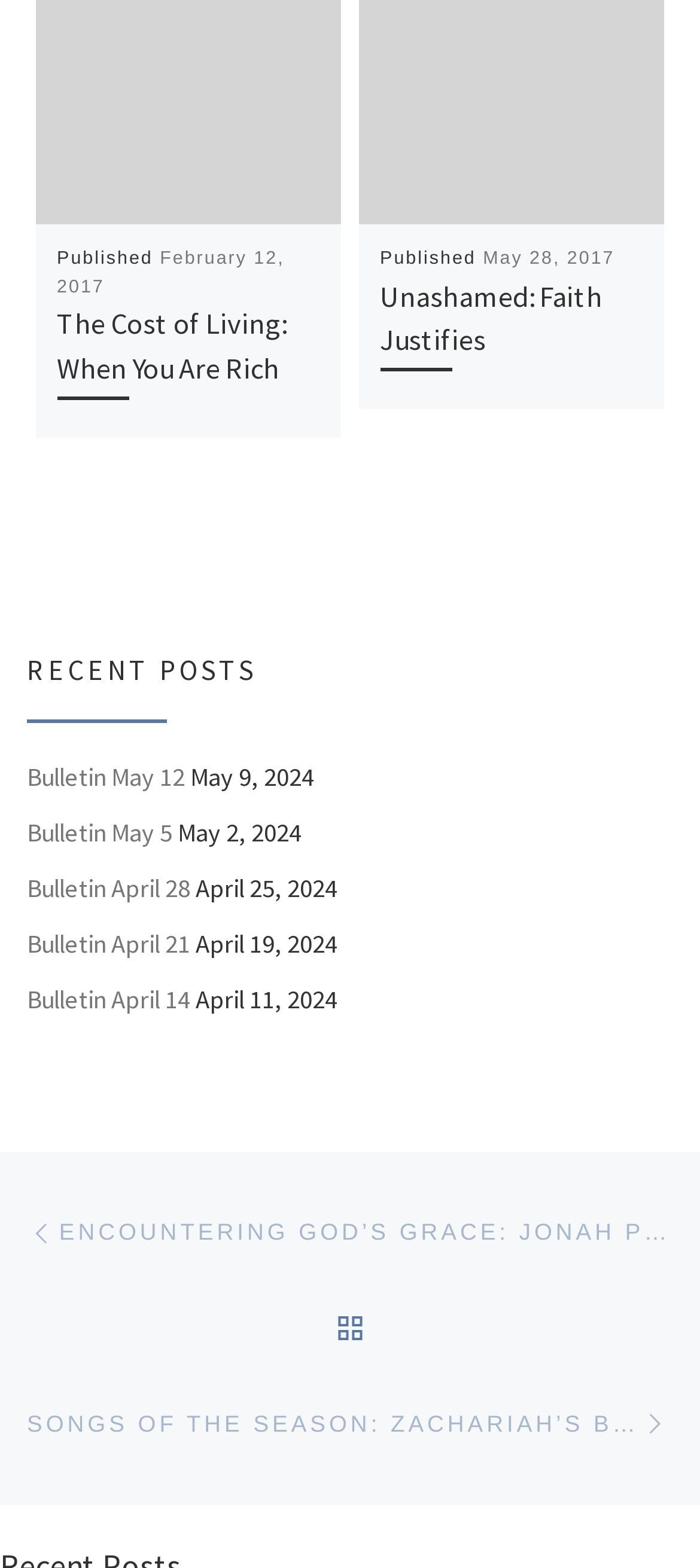Could you provide the bounding box coordinates for the portion of the screen to click to complete this instruction: "Go to previous post 'ENCOUNTERING GOD’S GRACE: JONAH PRAYS'"?

[0.038, 0.756, 0.962, 0.817]